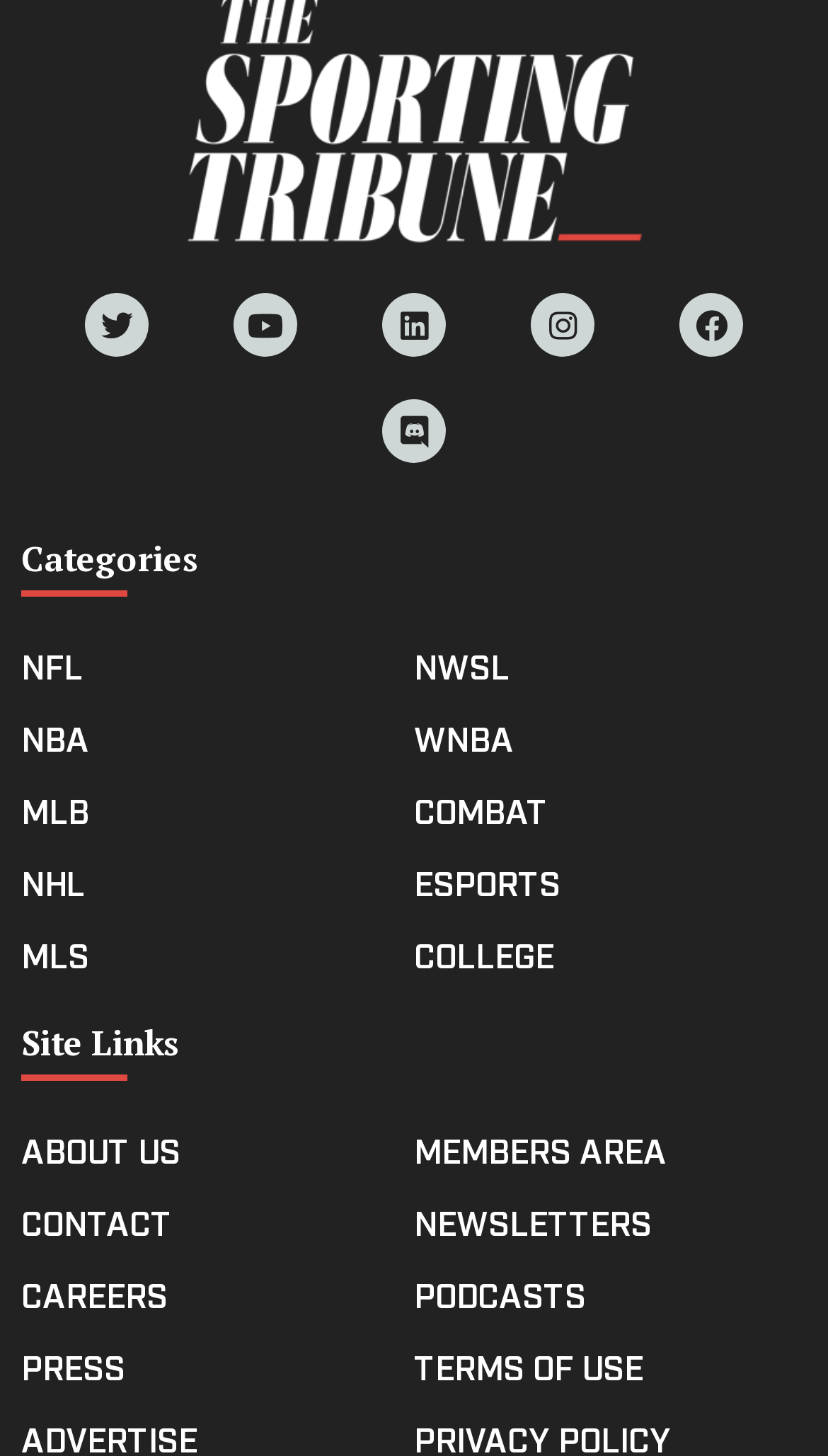What is the second site link listed?
From the details in the image, answer the question comprehensively.

I found a section on the webpage labeled 'Site Links' which lists various links. The second link listed is 'CONTACT'.